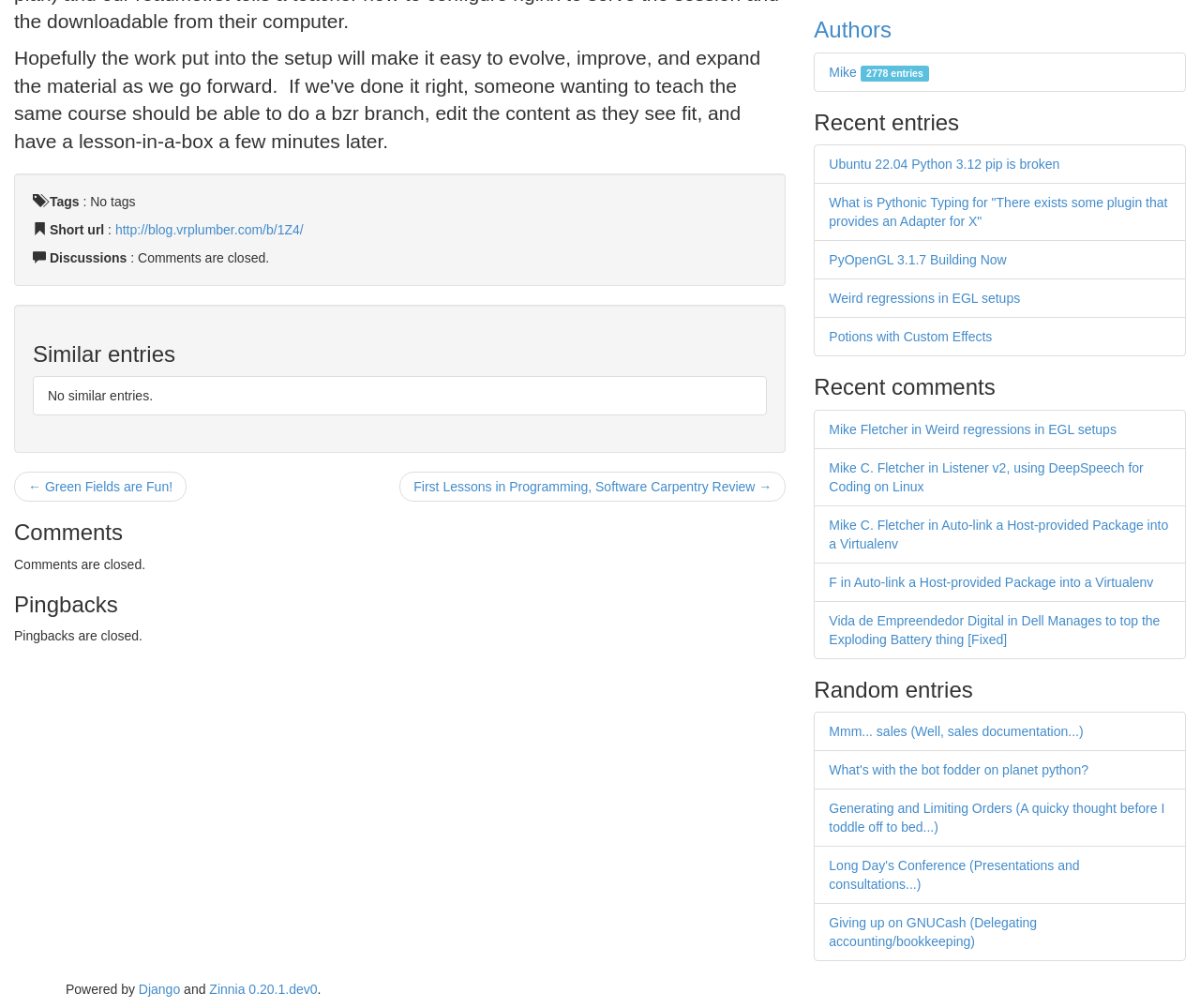Locate the bounding box of the UI element described by: "Mike 2778 entries" in the given webpage screenshot.

[0.691, 0.064, 0.774, 0.079]